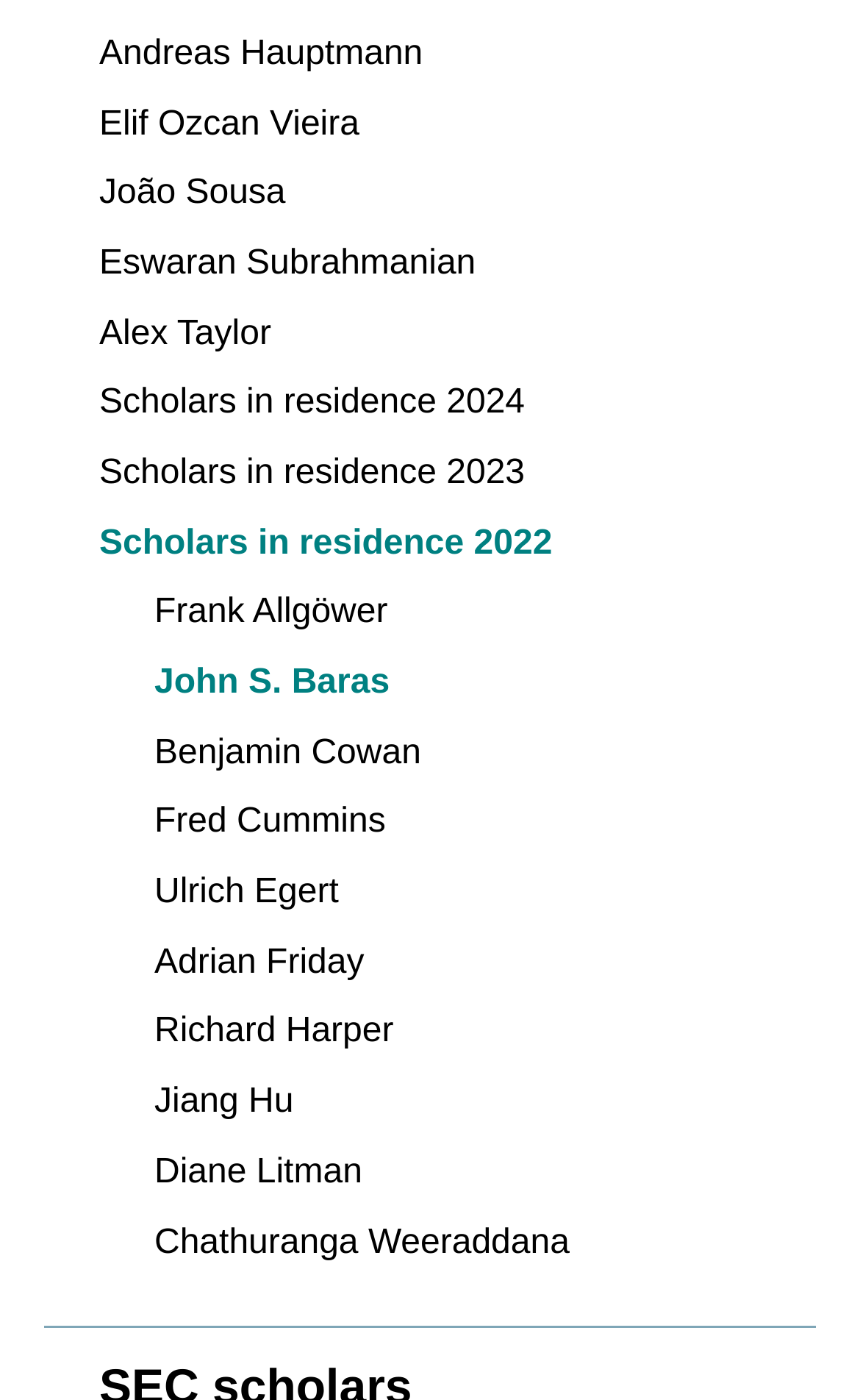Please locate the bounding box coordinates of the element's region that needs to be clicked to follow the instruction: "Follow the restaurant on social media". The bounding box coordinates should be provided as four float numbers between 0 and 1, i.e., [left, top, right, bottom].

None